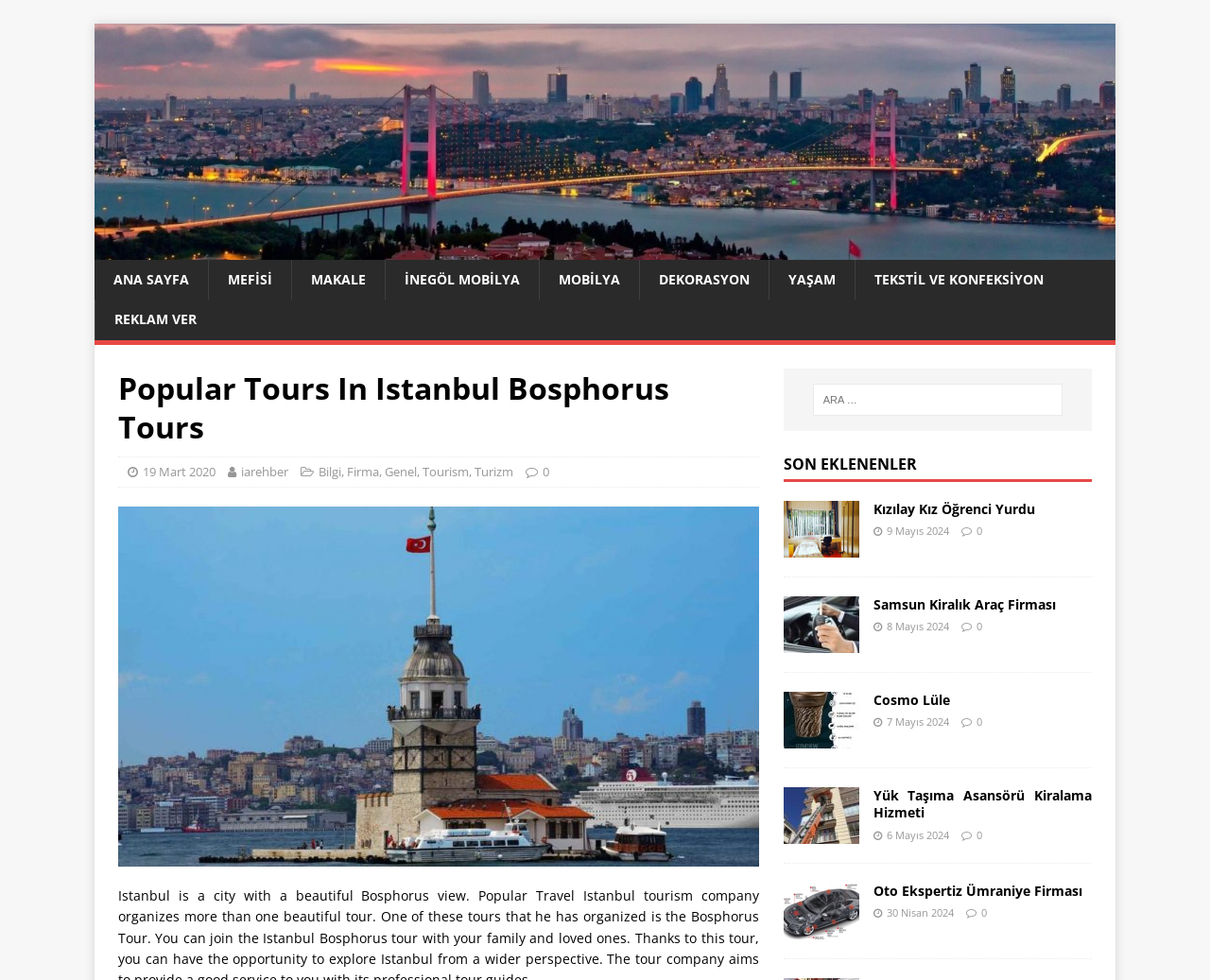What is the text of the second heading on the webpage?
Based on the screenshot, give a detailed explanation to answer the question.

I looked for headings on the webpage and found the second heading, which is 'SON EKLENENLER', located below the search bar.